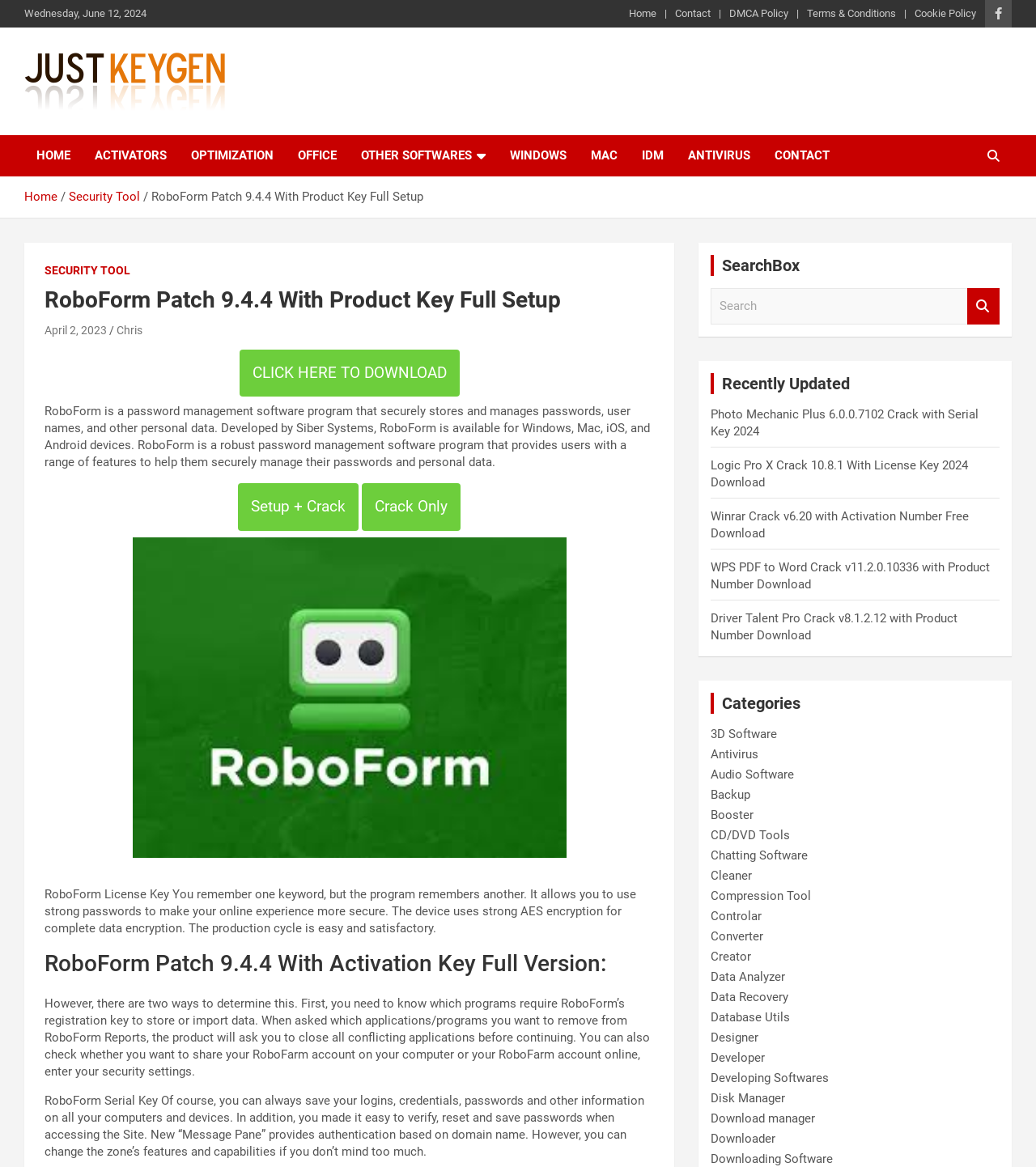Extract the primary heading text from the webpage.

RoboForm Patch 9.4.4 With Product Key Full Setup